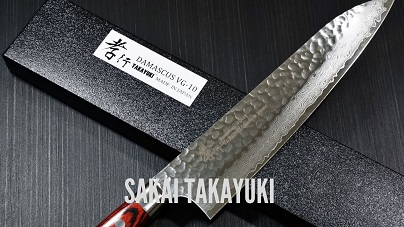What is the material of the handle?
Observe the image and answer the question with a one-word or short phrase response.

Quality wood